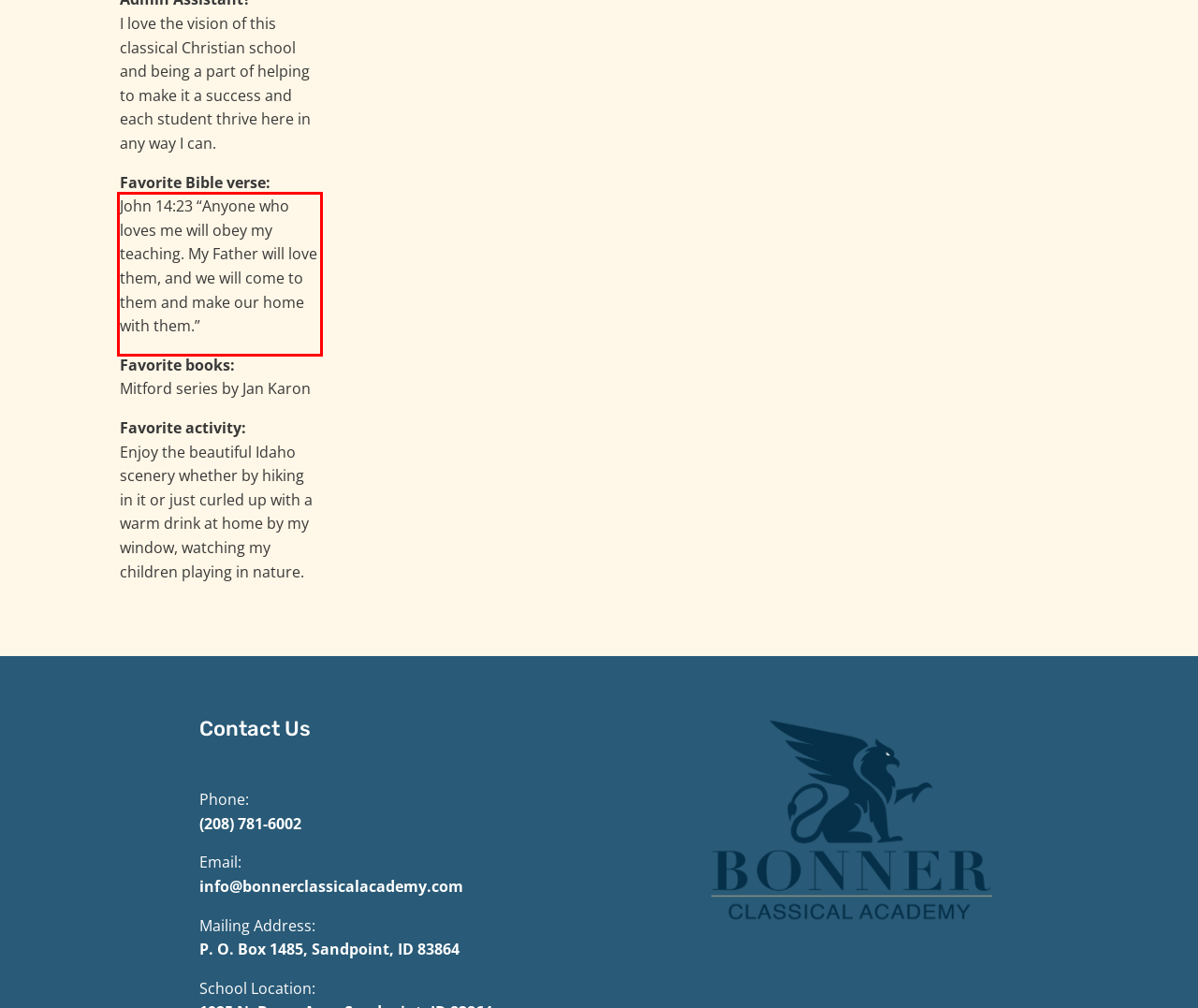View the screenshot of the webpage and identify the UI element surrounded by a red bounding box. Extract the text contained within this red bounding box.

John 14:23 “Anyone who loves me will obey my teaching. My Father will love them, and we will come to them and make our home with them.”